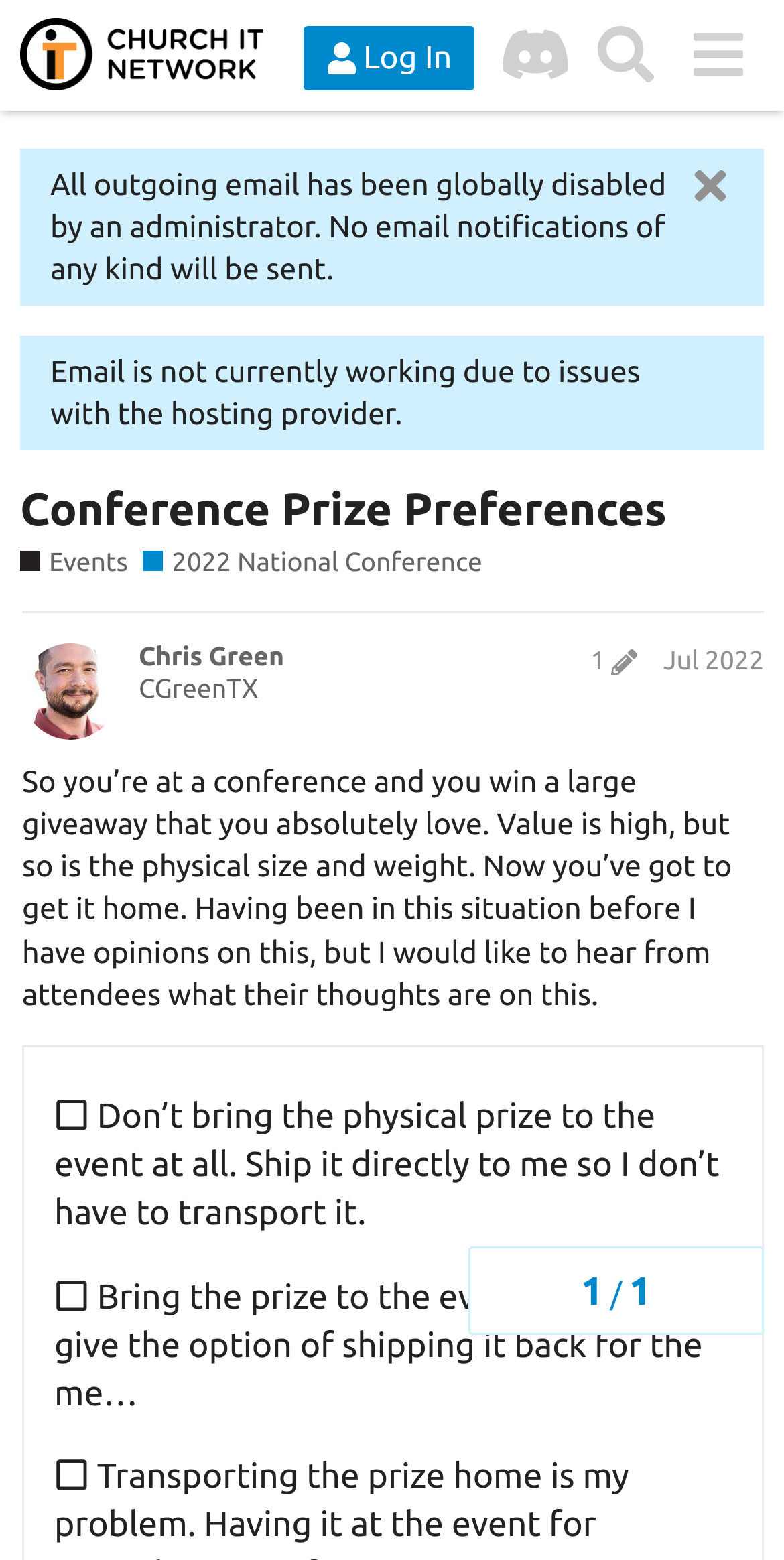Determine the bounding box coordinates (top-left x, top-left y, bottom-right x, bottom-right y) of the UI element described in the following text: 2022 National Conference

[0.183, 0.349, 0.615, 0.373]